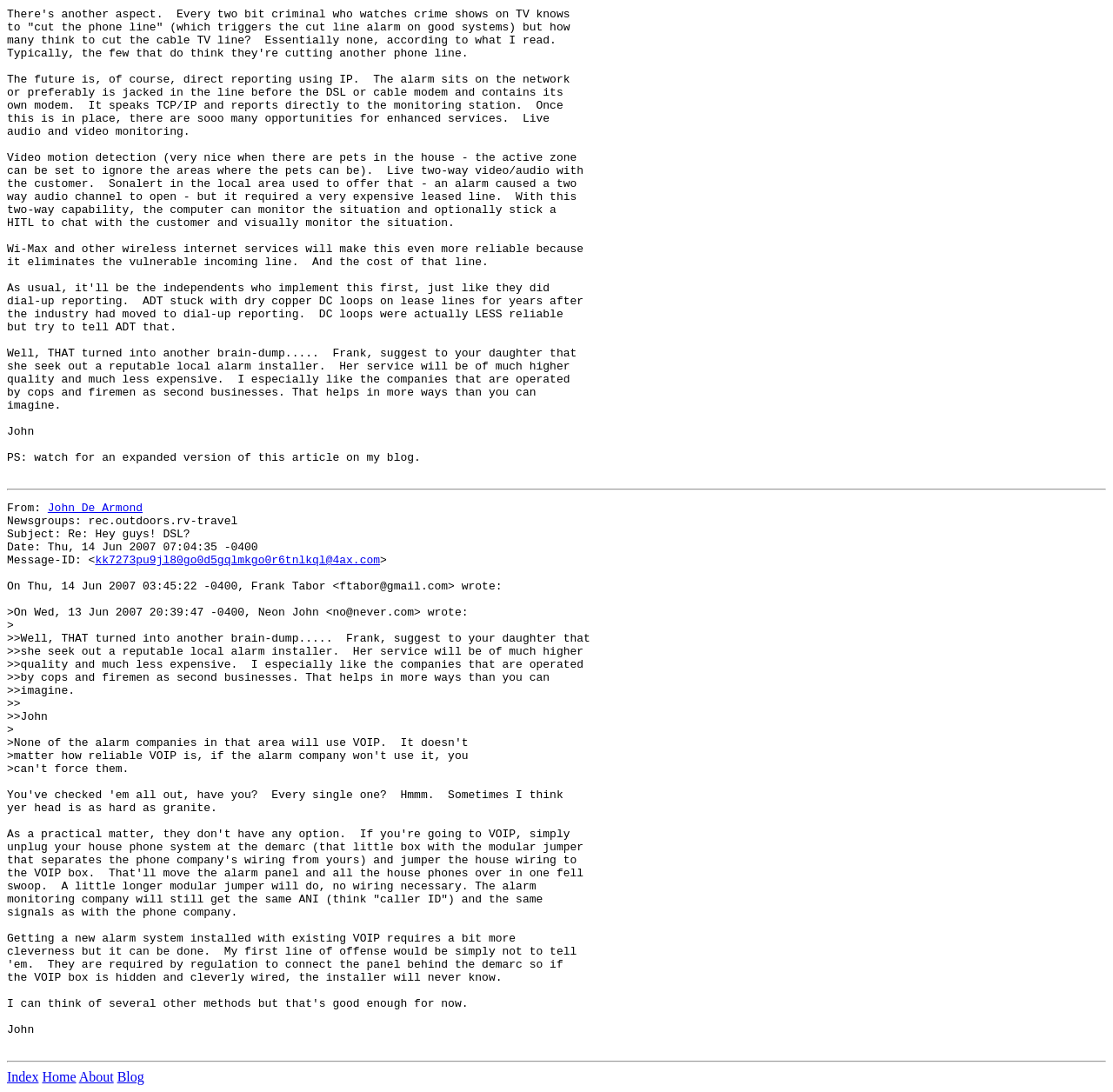Identify the bounding box coordinates of the HTML element based on this description: "kk7273pu9jl80go0d5gqlmkgo0r6tnlkql@4ax.com".

[0.086, 0.507, 0.343, 0.519]